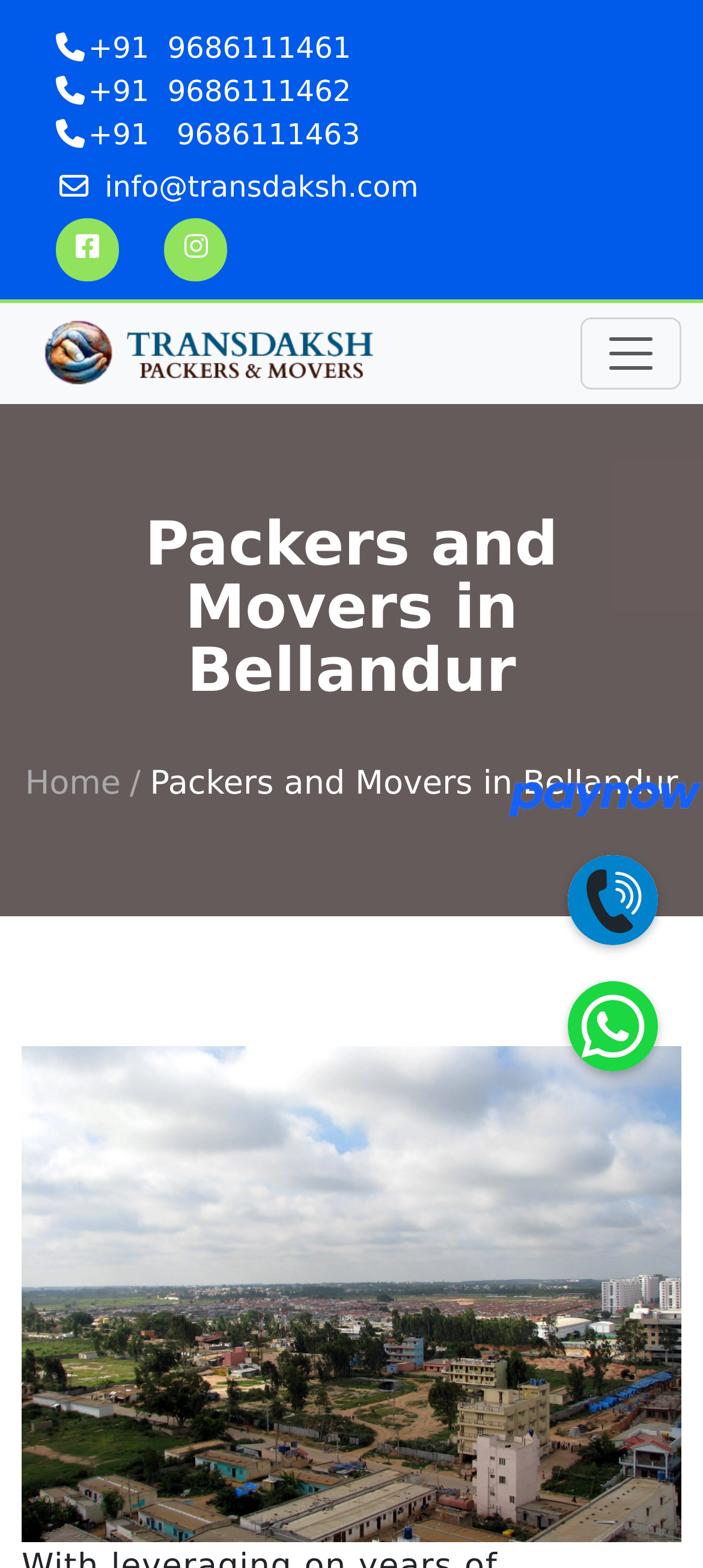Provide a single word or phrase to answer the given question: 
What is the phone number to contact?

+91 9686111461